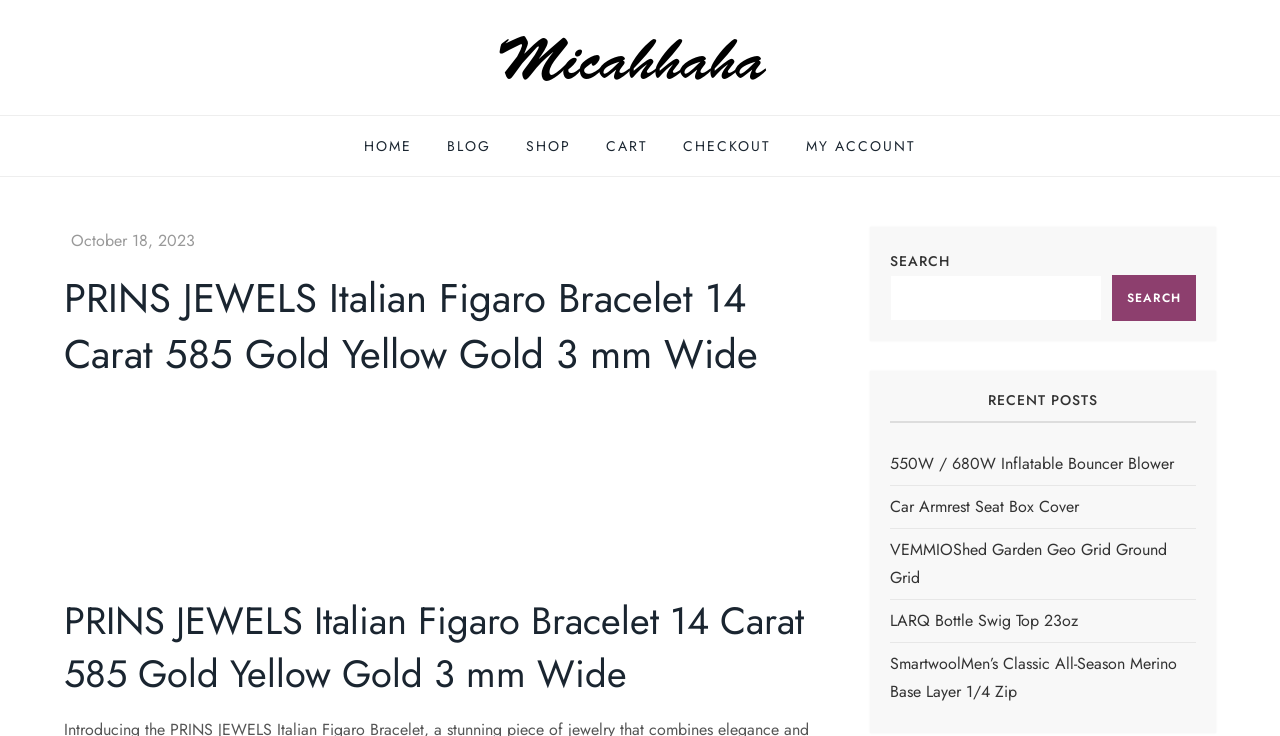What is the width of the Italian Figaro Bracelet?
Examine the image closely and answer the question with as much detail as possible.

I found the answer by reading the heading 'PRINS JEWELS Italian Figaro Bracelet 14 Carat 585 Gold Yellow Gold 3 mm Wide', which describes the product.